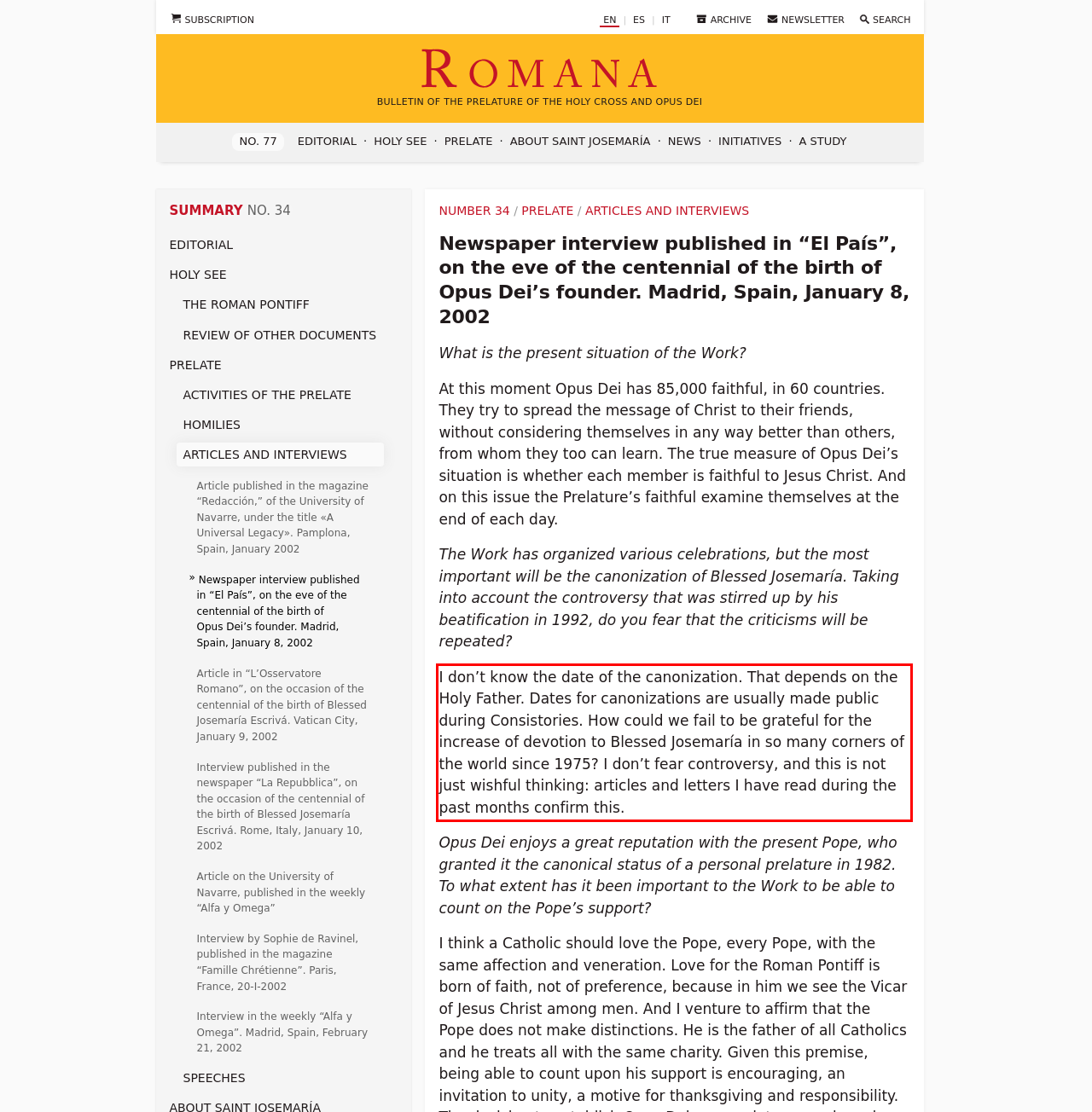Examine the webpage screenshot, find the red bounding box, and extract the text content within this marked area.

I don’t know the date of the canonization. That depends on the Holy Father. Dates for canonizations are usually made public during Consistories. How could we fail to be grateful for the increase of devotion to Blessed Josemaría in so many corners of the world since 1975? I don’t fear controversy, and this is not just wishful thinking: articles and letters I have read during the past months confirm this.